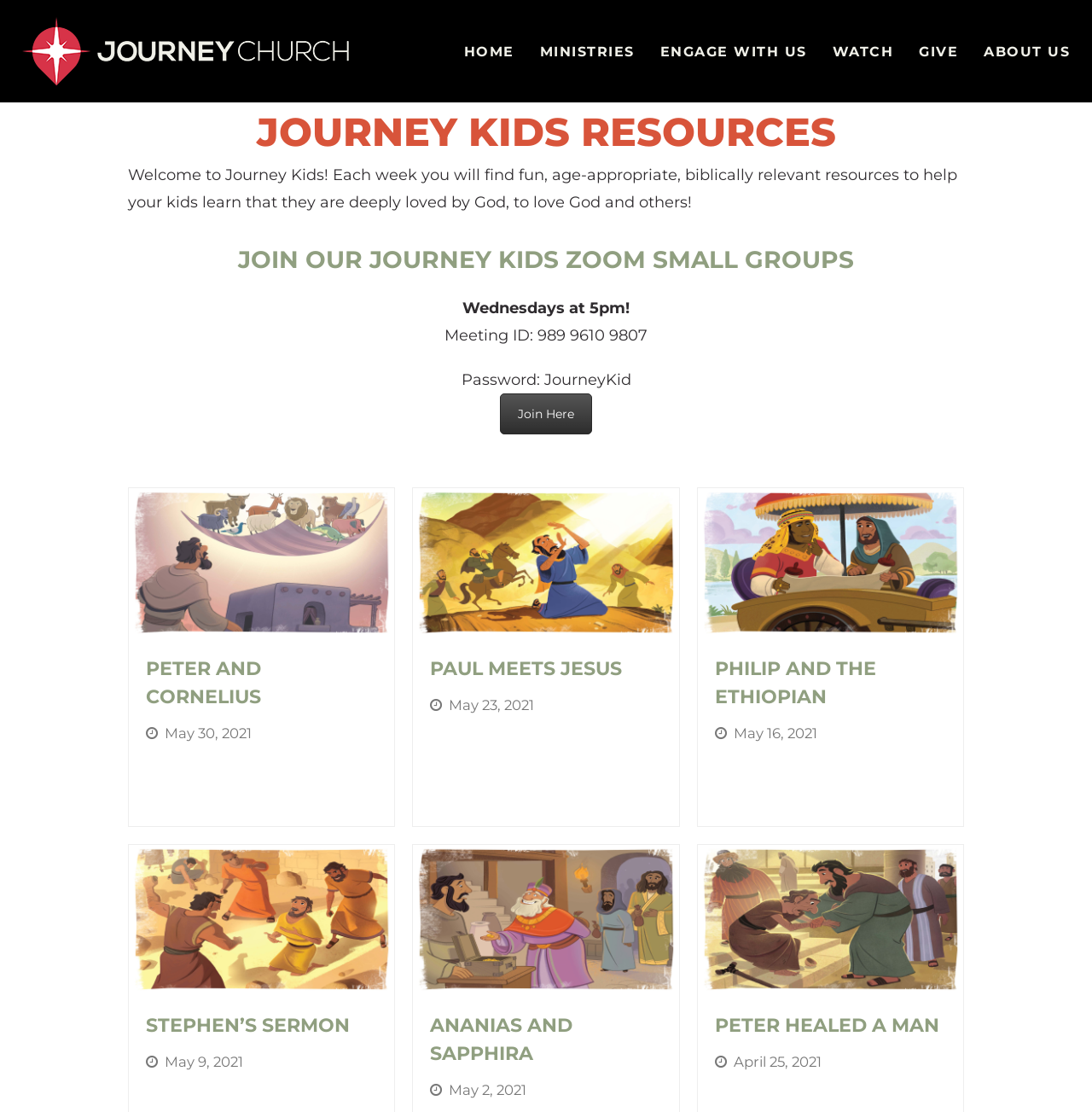Identify the bounding box coordinates of the area you need to click to perform the following instruction: "Read about Peter and Cornelius".

[0.118, 0.552, 0.361, 0.569]